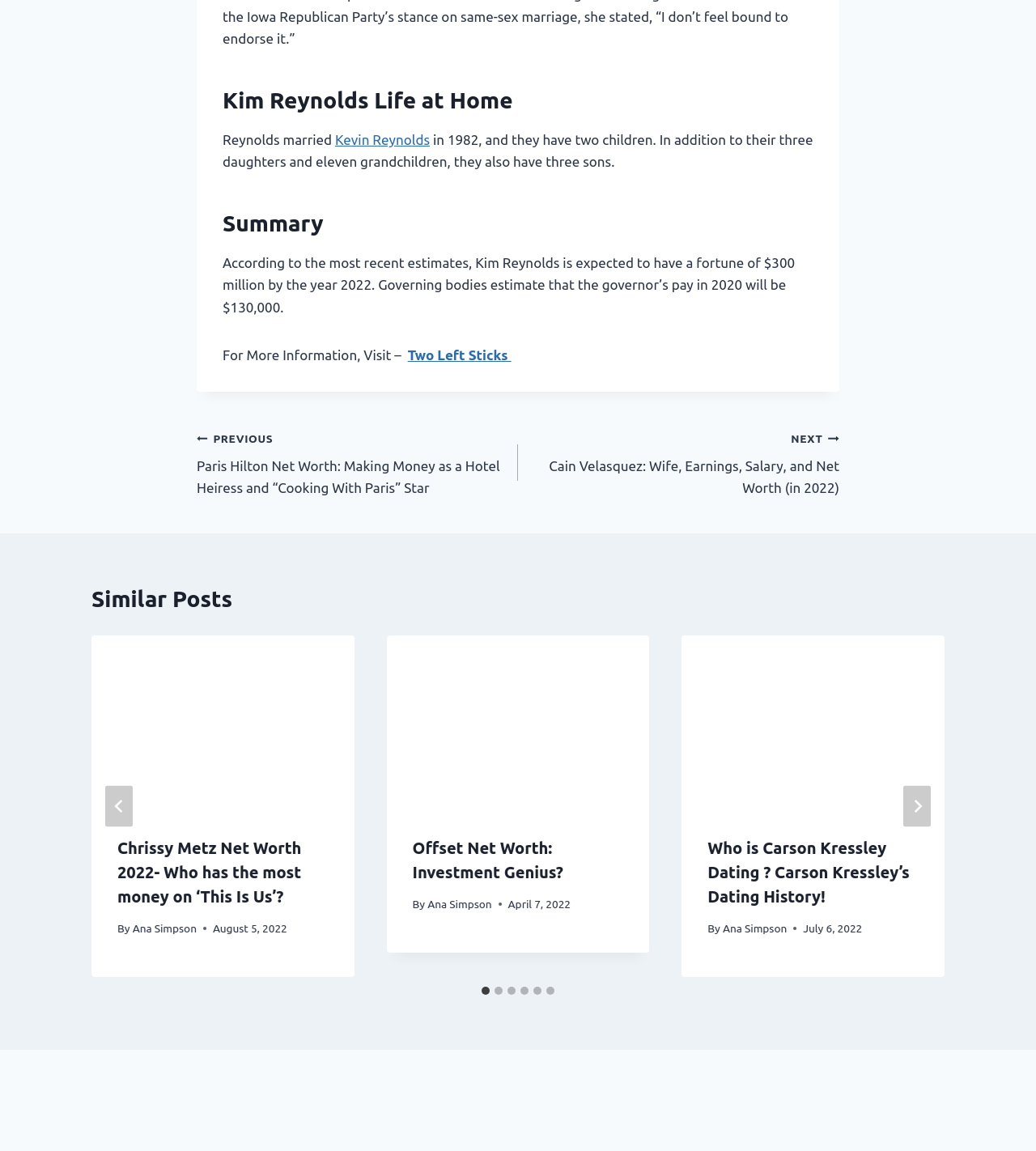Extract the bounding box coordinates for the described element: "Two Left Sticks". The coordinates should be represented as four float numbers between 0 and 1: [left, top, right, bottom].

[0.393, 0.302, 0.493, 0.315]